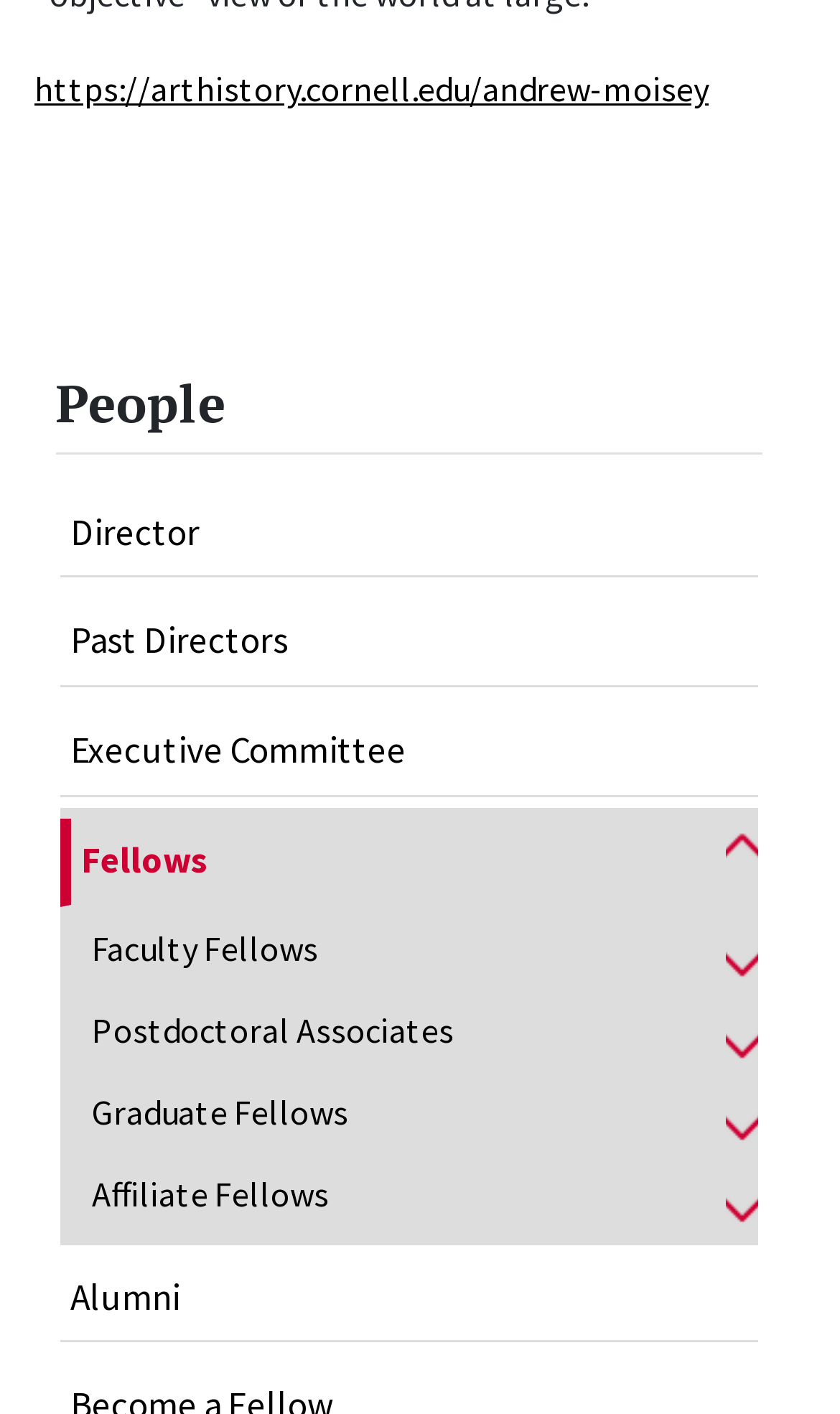How many links are listed under 'People'?
From the image, respond with a single word or phrase.

Nine